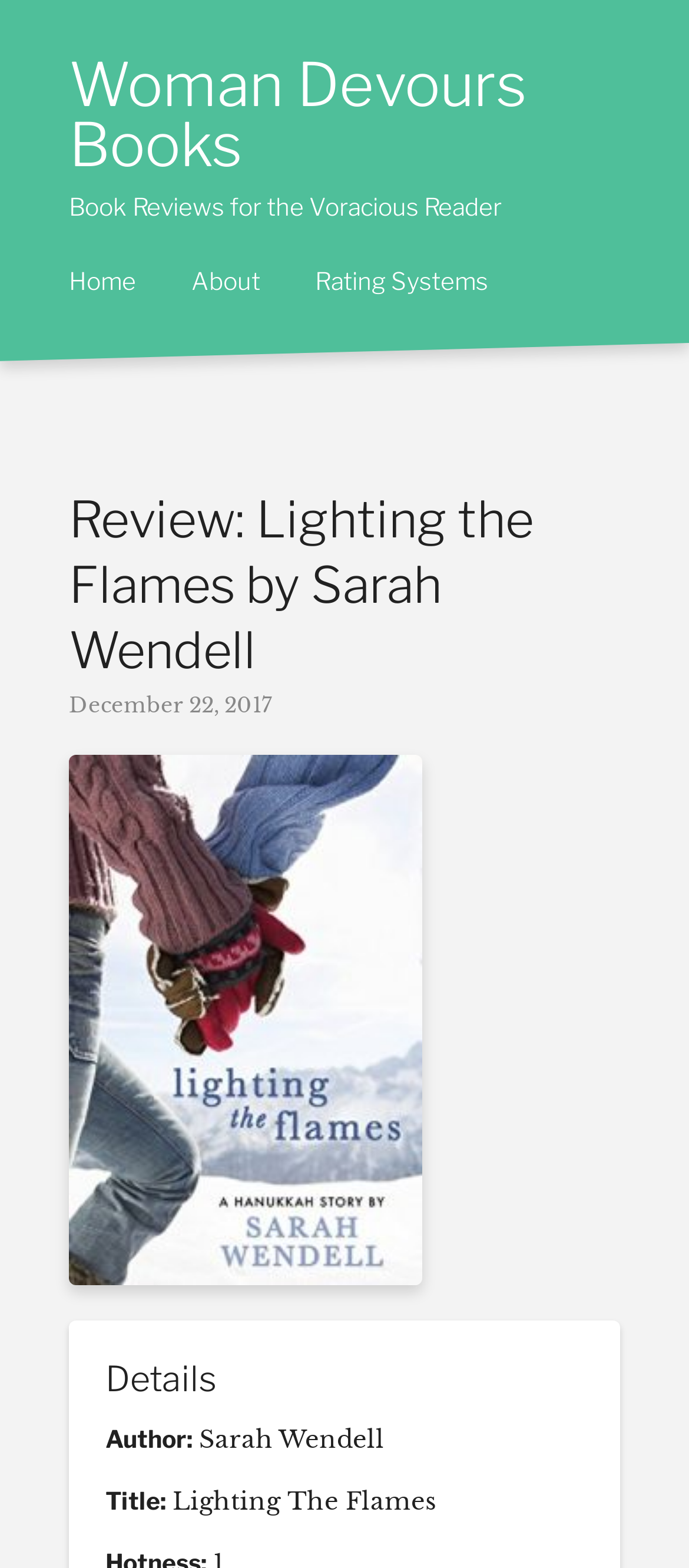Provide the bounding box coordinates of the HTML element described by the text: "About". The coordinates should be in the format [left, top, right, bottom] with values between 0 and 1.

[0.237, 0.165, 0.417, 0.194]